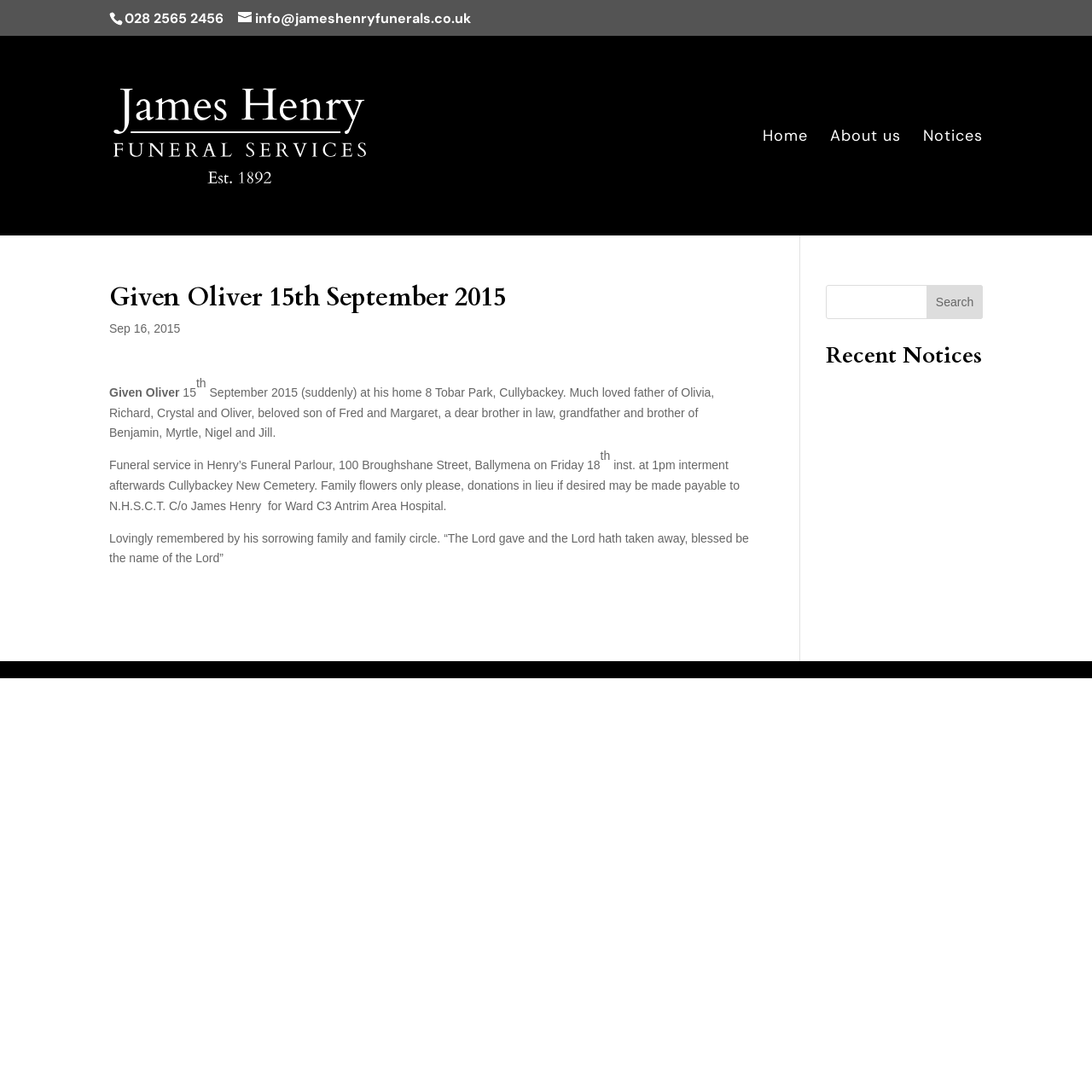Please respond to the question using a single word or phrase:
What is the address of the funeral service?

Henry’s Funeral Parlour, 100 Broughshane Street, Ballymena